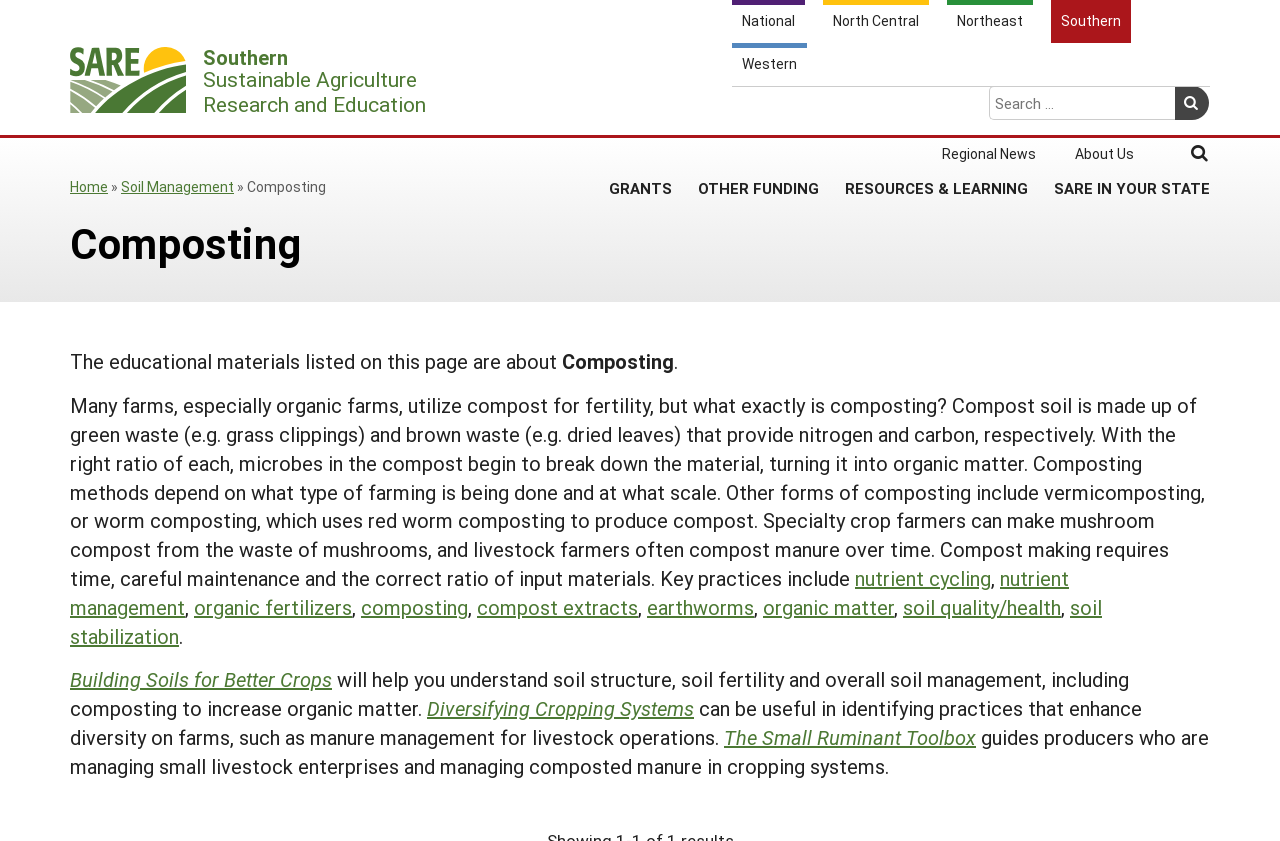What is the purpose of composting?
Could you give a comprehensive explanation in response to this question?

According to the webpage, 'Many farms, especially organic farms, utilize compost for fertility', which implies that the purpose of composting is to improve soil fertility.